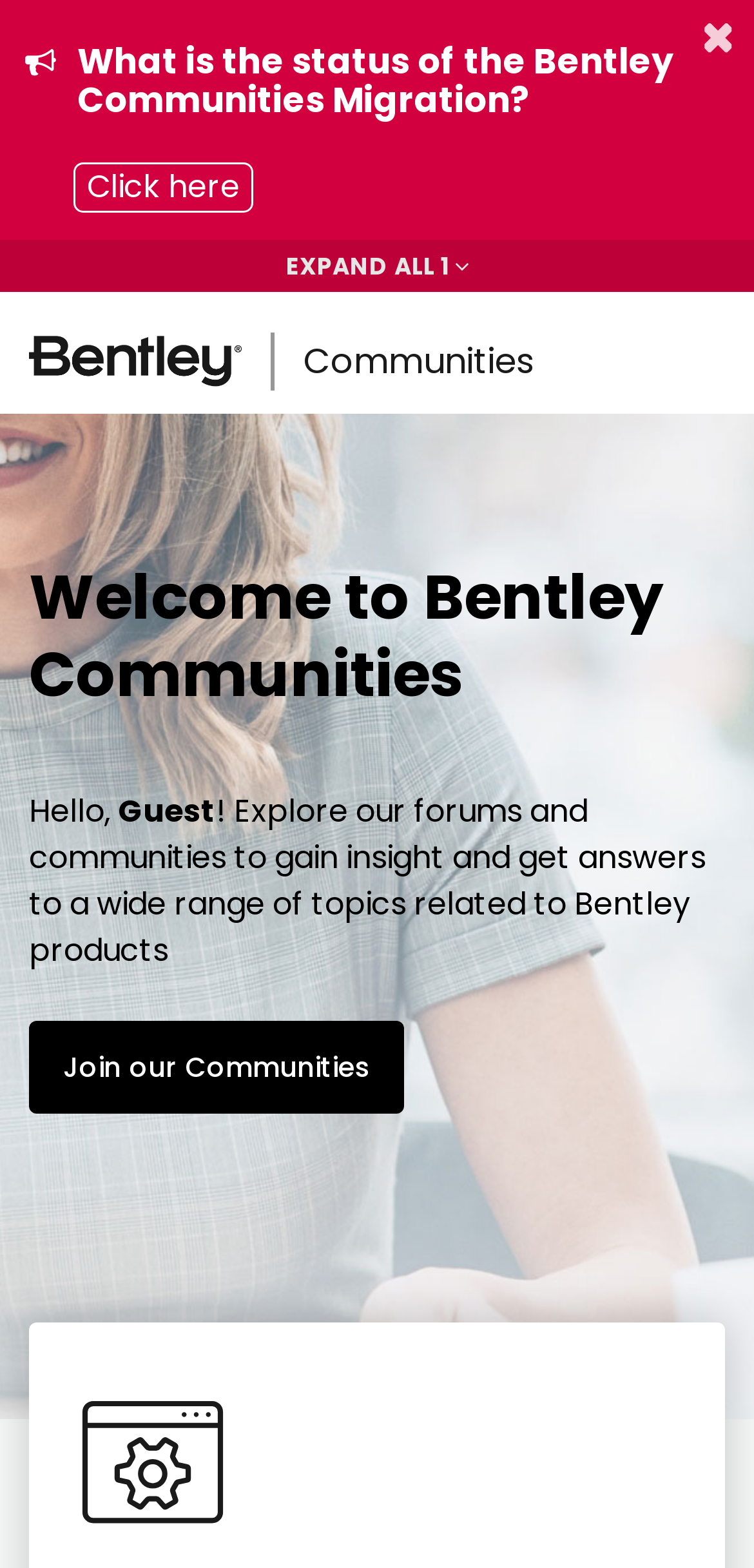Please specify the bounding box coordinates for the clickable region that will help you carry out the instruction: "Go to homepage".

[0.0, 0.2, 0.359, 0.261]